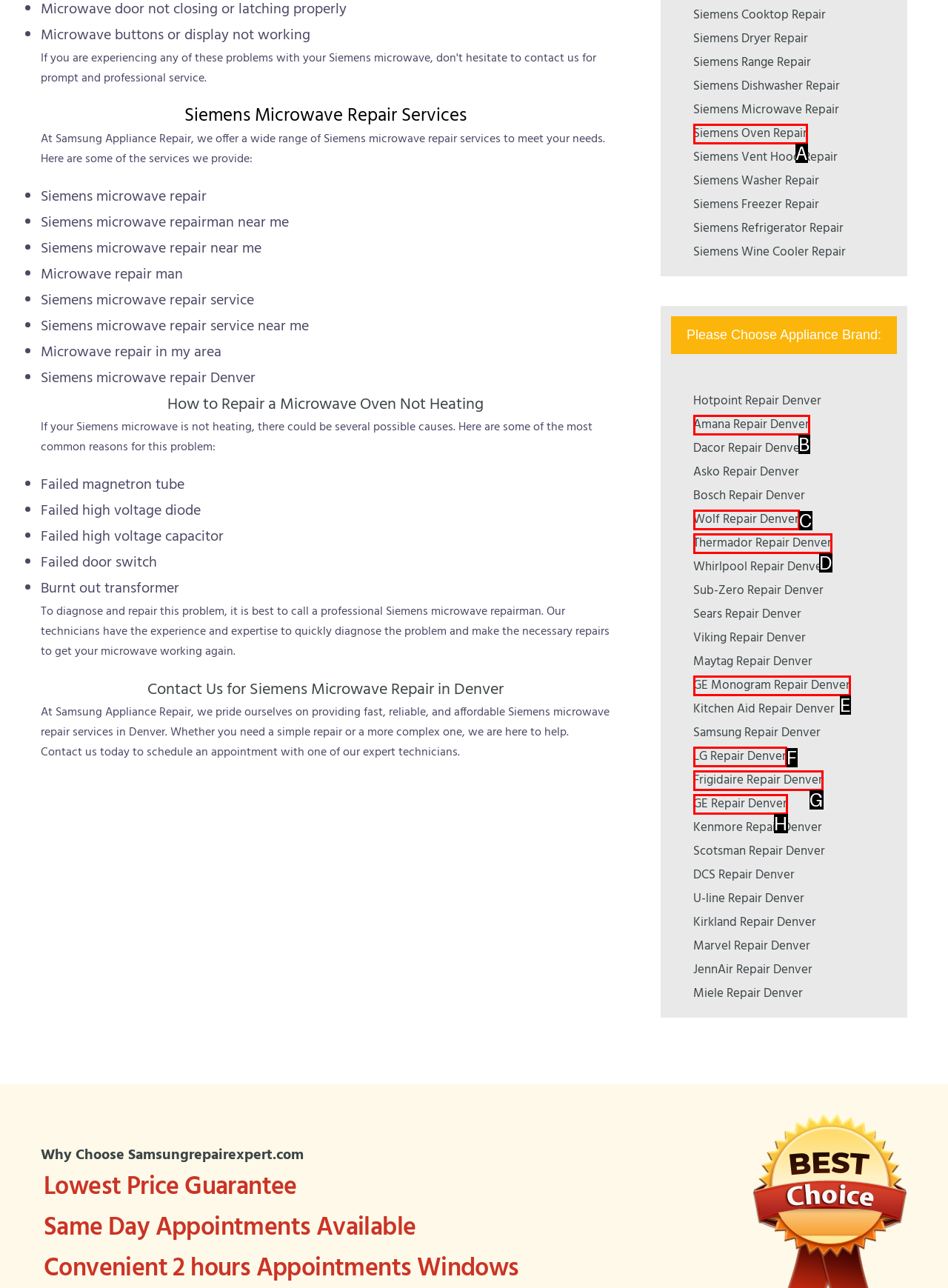Based on the description: GE Monogram Repair Denver, select the HTML element that fits best. Provide the letter of the matching option.

E